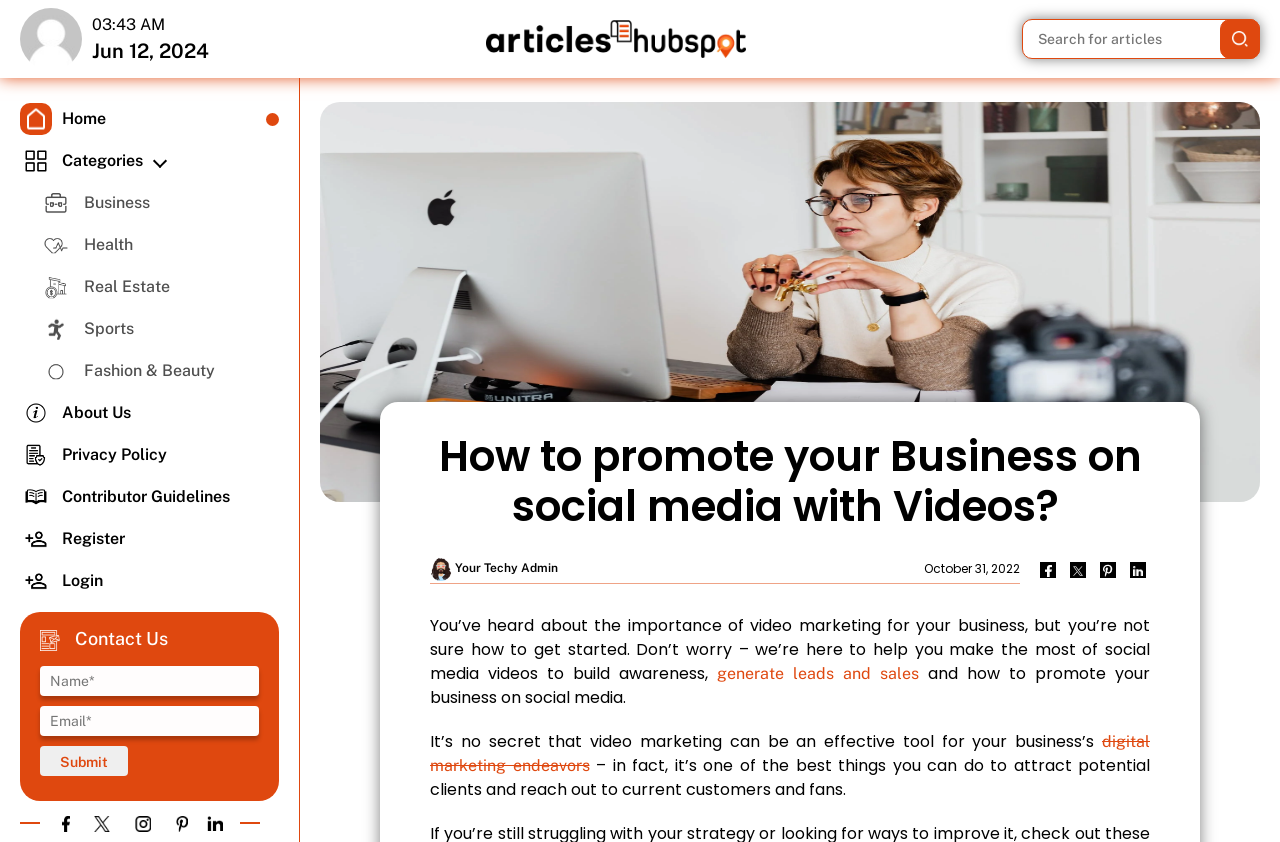Summarize the webpage in an elaborate manner.

This webpage is about promoting a business on social media with videos. At the top left corner, there is a profile picture and a heading displaying the current time and date. Below the profile picture, there is a link to "articleshubspot" with an accompanying image. 

To the right of the profile picture, there is a search box with a button next to it. Below the search box, there are several links to different categories, including "Home", "Categories", "Business", "Health", "Real Estate", "Sports", "Fashion & Beauty", "About Us", "Privacy Policy", "Contributor Guidelines", "Register", and "Login". Each of these links has an accompanying image.

Further down the page, there is a contact form with fields for name and email, and a submit button. Below the contact form, there are several links to "Articles Hubspot" with accompanying images.

The main content of the page starts with a heading "How to promote your Business on social media with Videos?" followed by a large image. Below the image, there is a heading with the same text, and a profile picture of "Your Techy Admin". 

The main text of the page discusses the importance of video marketing for businesses and how to get started with it. It explains that video marketing can be an effective tool for attracting potential clients and reaching out to current customers and fans. There are also links to related topics, such as "generate leads and sales" and "digital marketing endeavors".

At the bottom of the page, there are links to social media platforms, including Facebook, Twitter, Pinterest, and LinkedIn, each with an accompanying image.